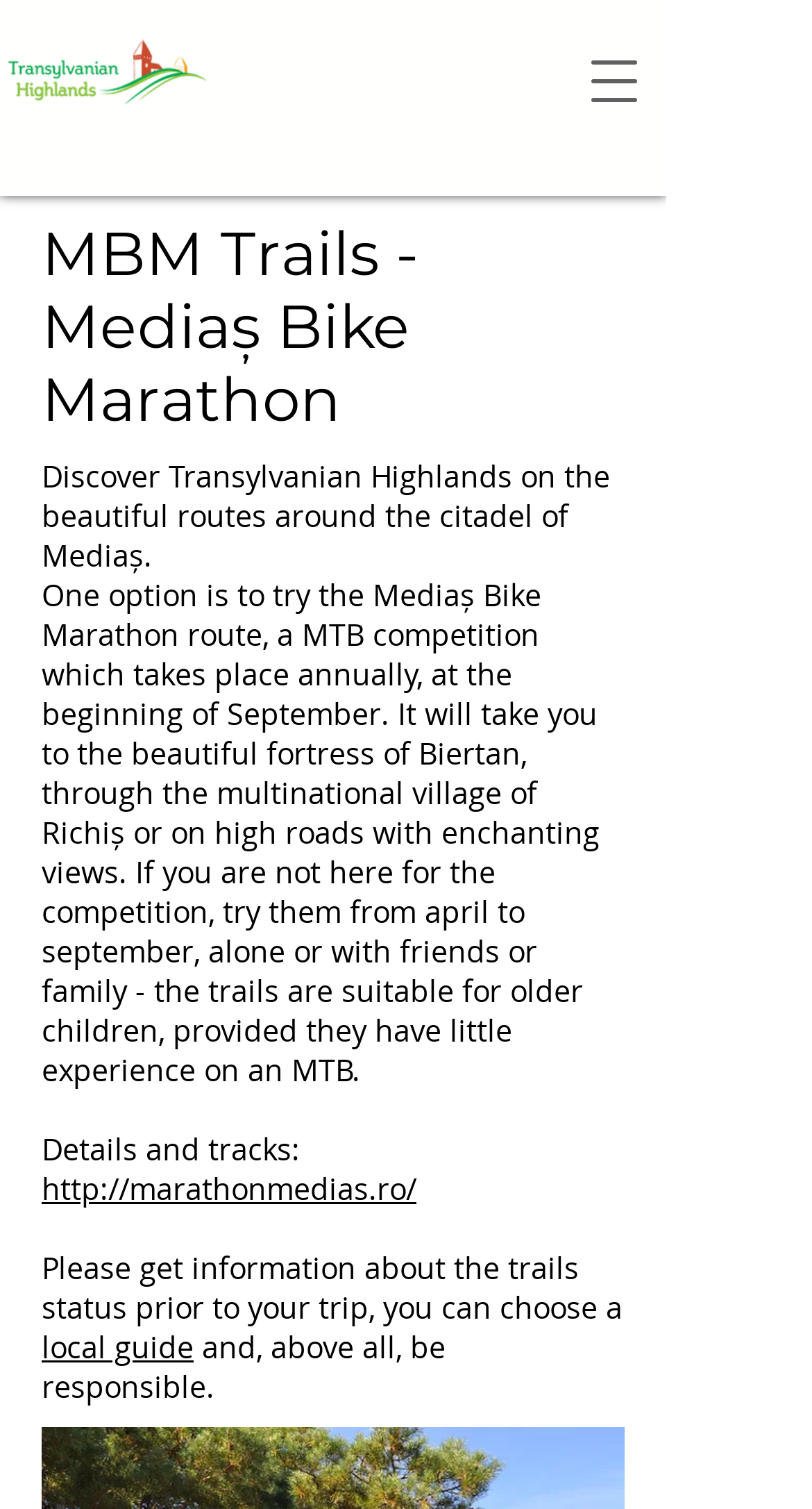Answer the following inquiry with a single word or phrase:
What is the purpose of the Mediaș Bike Marathon route?

MTB competition